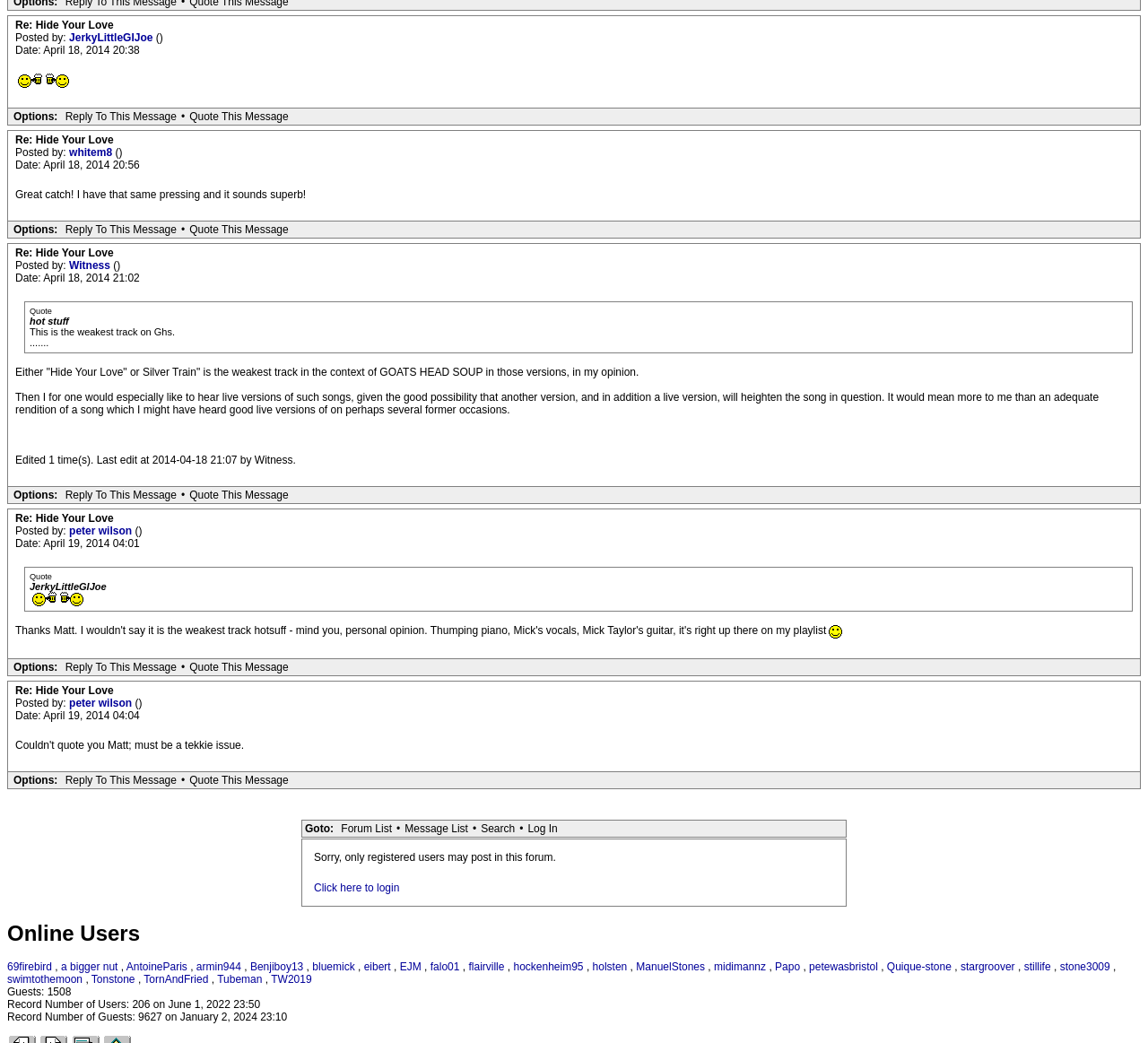How many online users are listed?
Look at the image and respond to the question as thoroughly as possible.

I found the answer by looking at the 'Online Users' section at the bottom of the webpage, which lists three users: '69firebird', 'a bigger nut', and 'AntoineParis'.